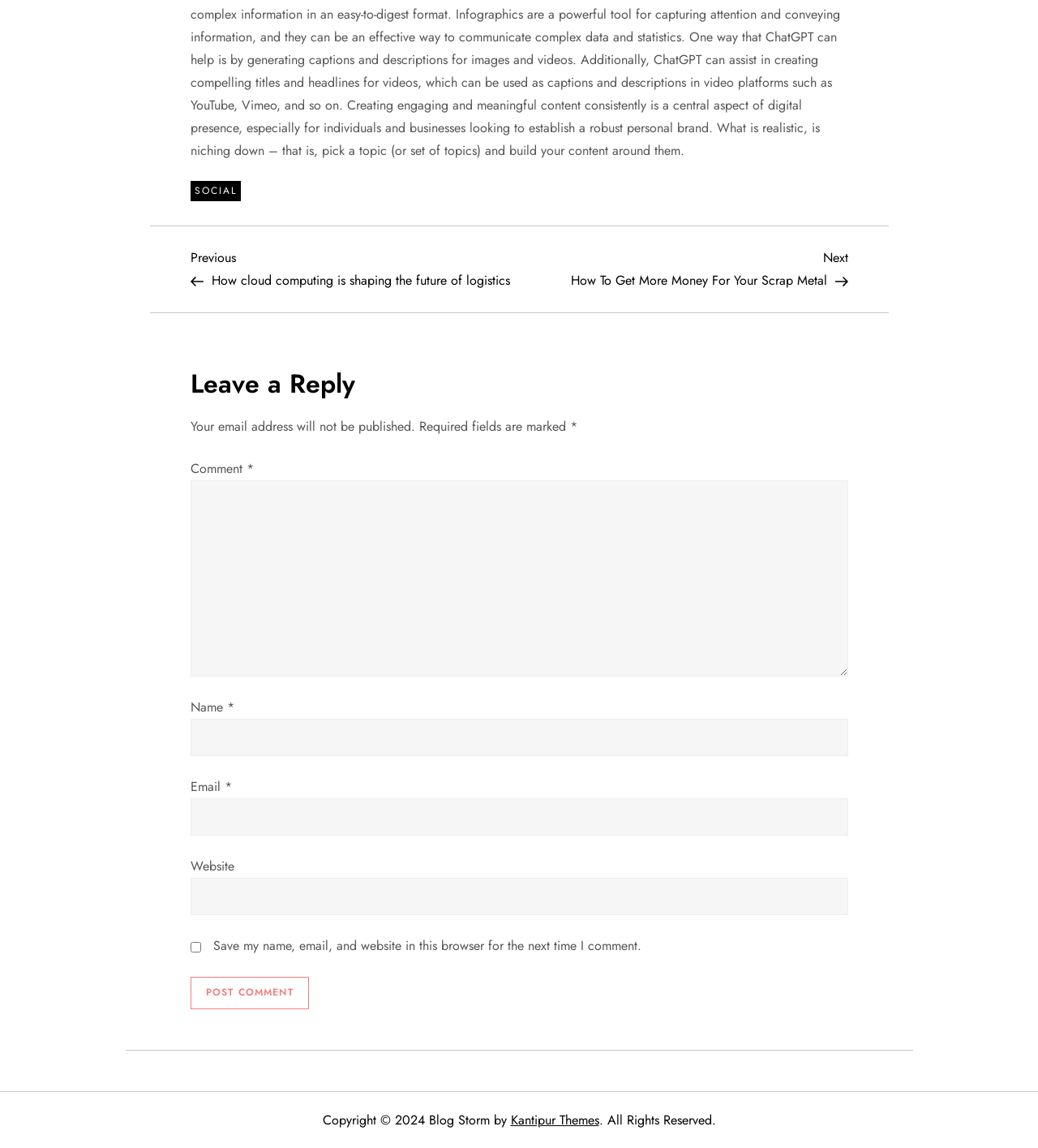What is the purpose of the checkbox in the comment form?
Answer the question based on the image using a single word or a brief phrase.

To save user information